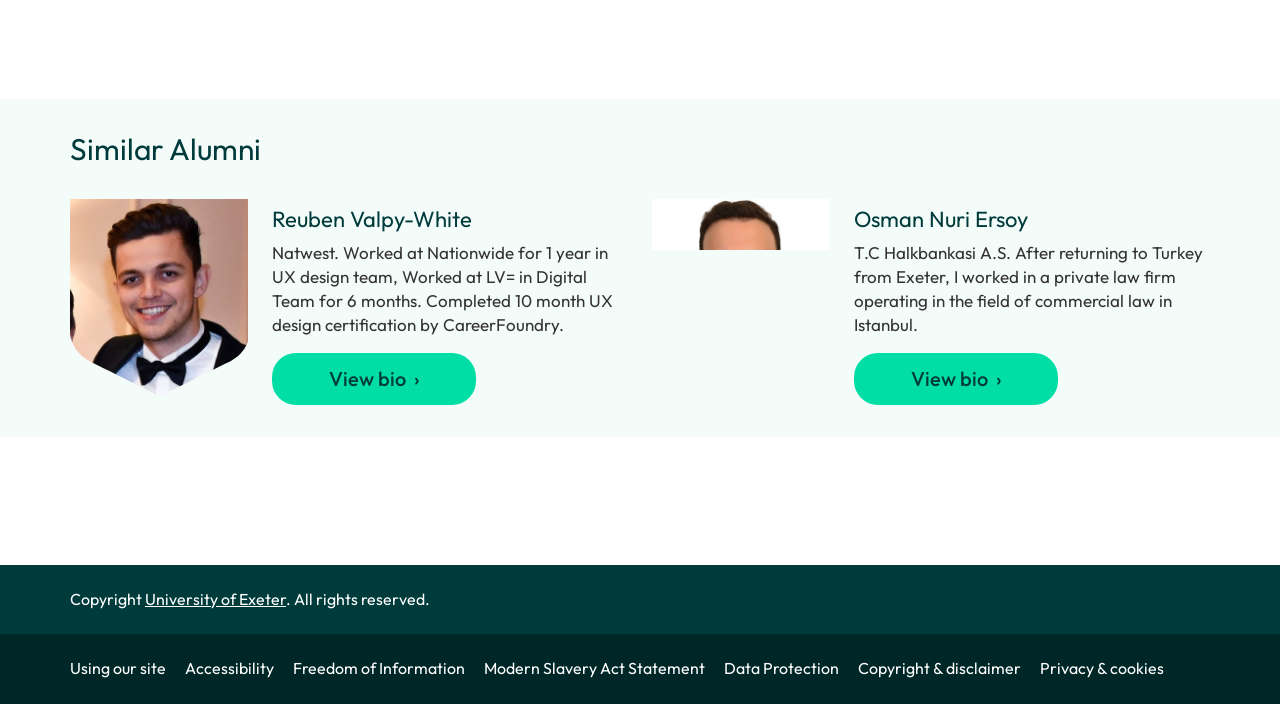Please specify the bounding box coordinates in the format (top-left x, top-left y, bottom-right x, bottom-right y), with values ranging from 0 to 1. Identify the bounding box for the UI component described as follows: Modern Slavery Act Statement

[0.378, 0.935, 0.563, 0.963]